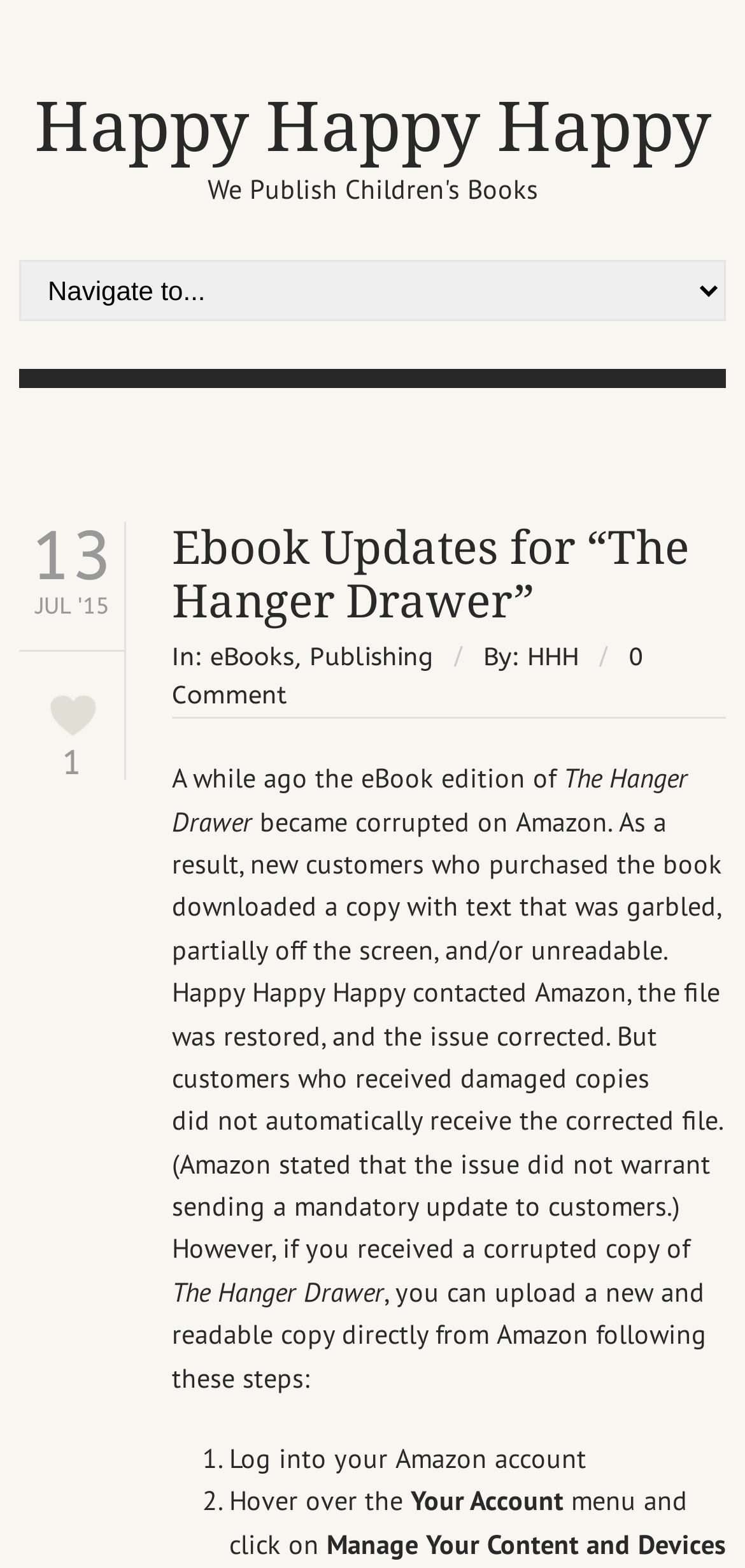Using the description "name="s" placeholder="Search …"", predict the bounding box of the relevant HTML element.

None